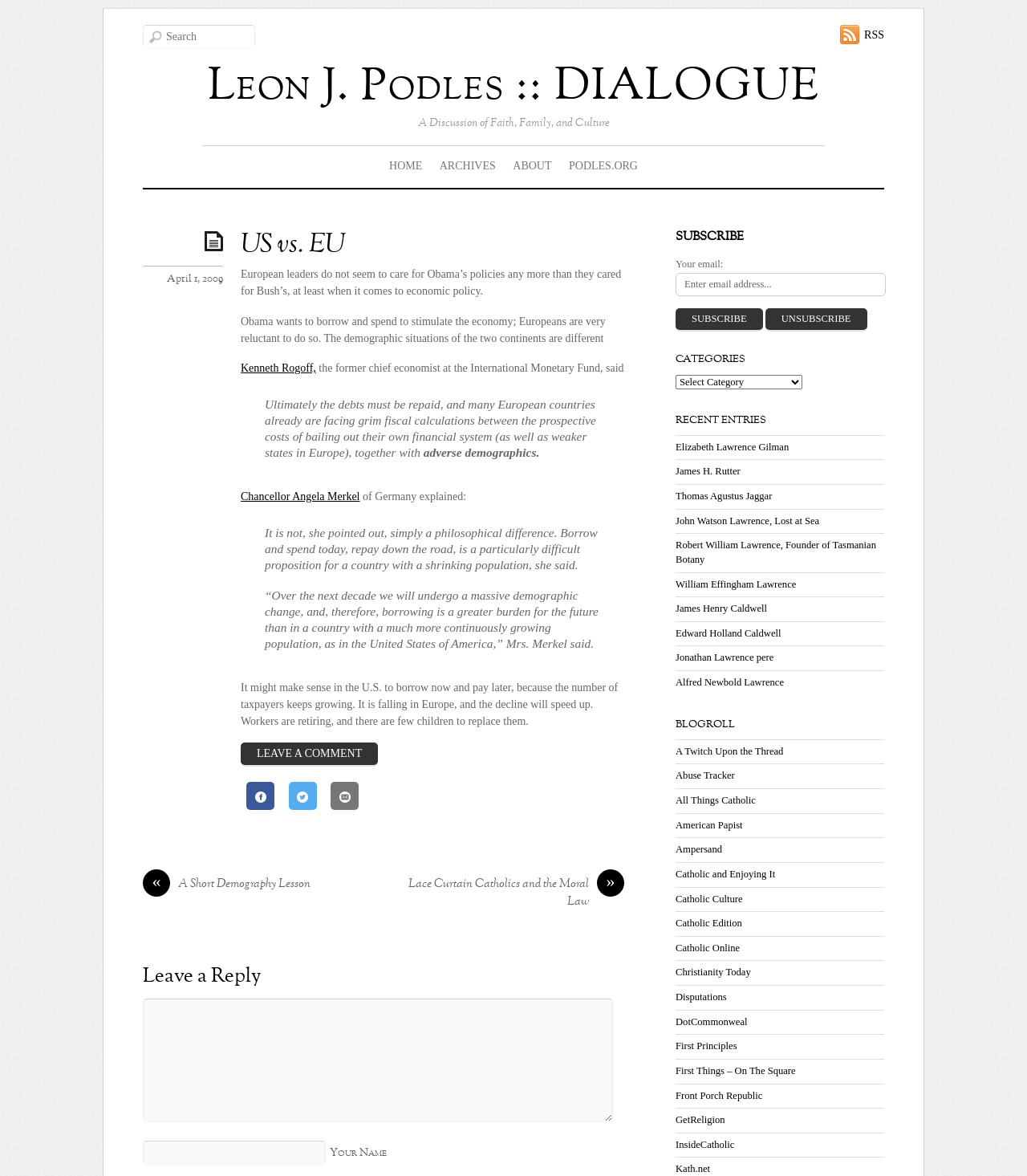Identify the bounding box coordinates of the area that should be clicked in order to complete the given instruction: "View recent entries". The bounding box coordinates should be four float numbers between 0 and 1, i.e., [left, top, right, bottom].

[0.658, 0.375, 0.768, 0.385]